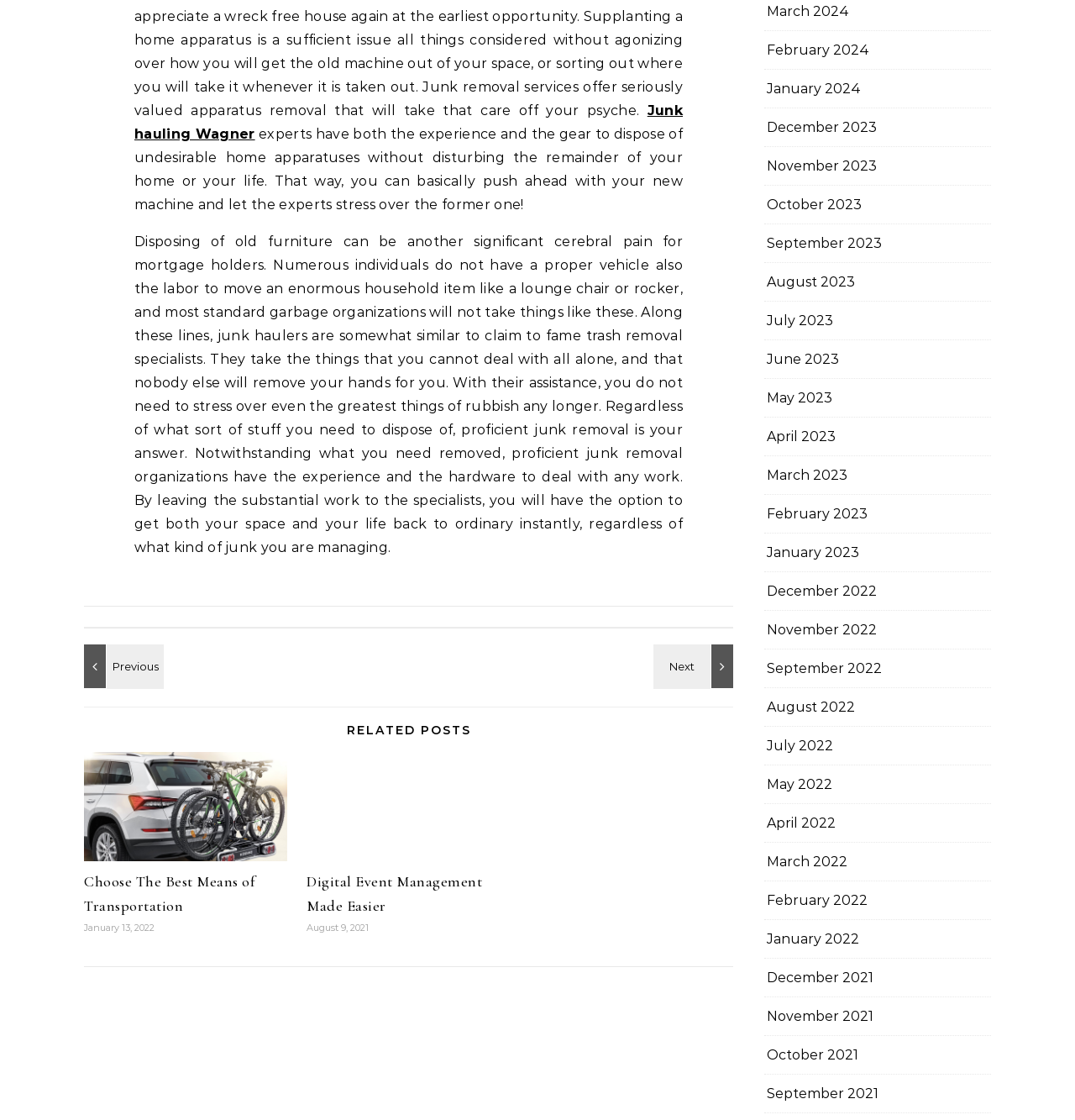Select the bounding box coordinates of the element I need to click to carry out the following instruction: "Select 'February 2024'".

[0.713, 0.028, 0.809, 0.061]